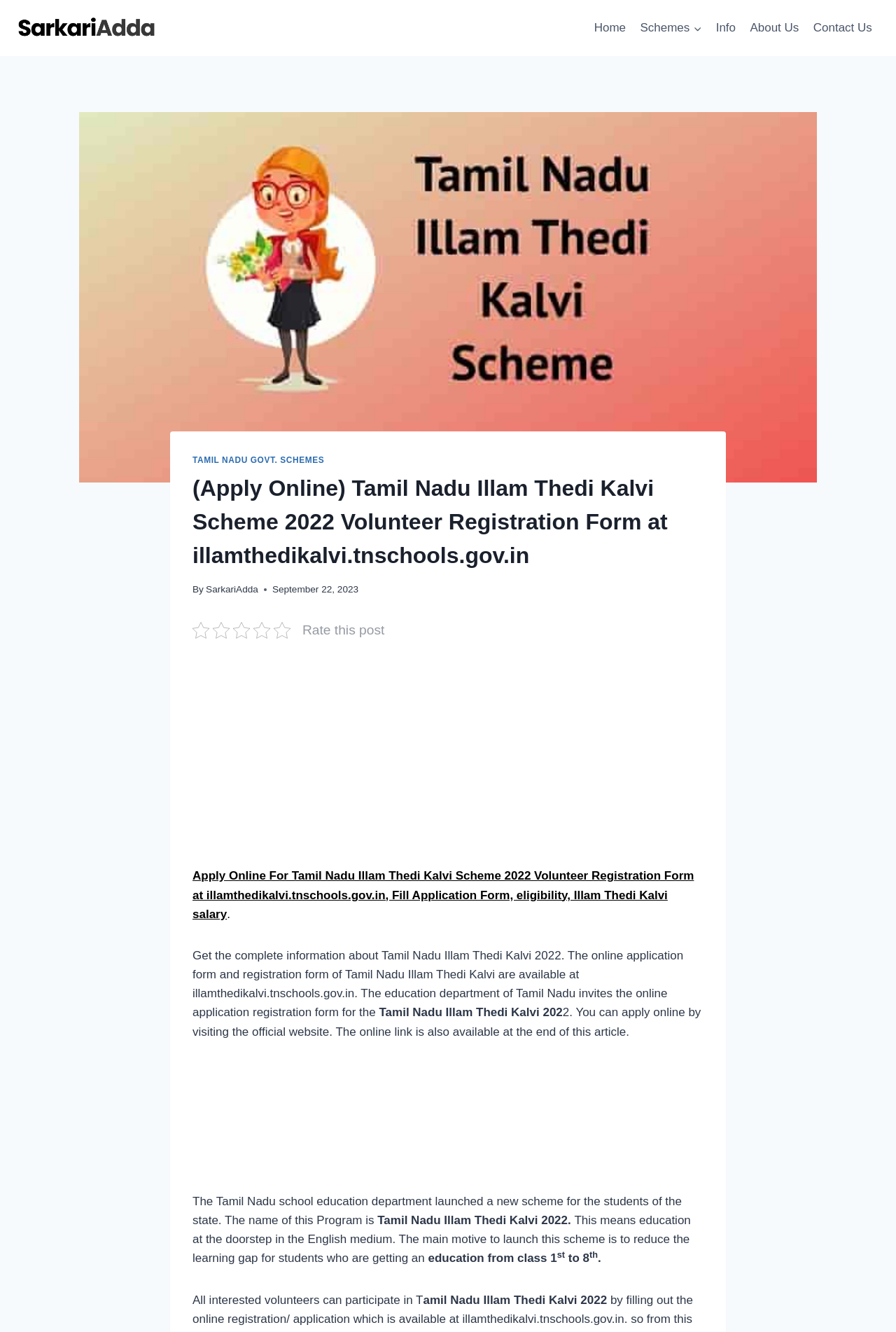Kindly determine the bounding box coordinates of the area that needs to be clicked to fulfill this instruction: "Click on the 'Schemes' link".

[0.706, 0.009, 0.791, 0.034]